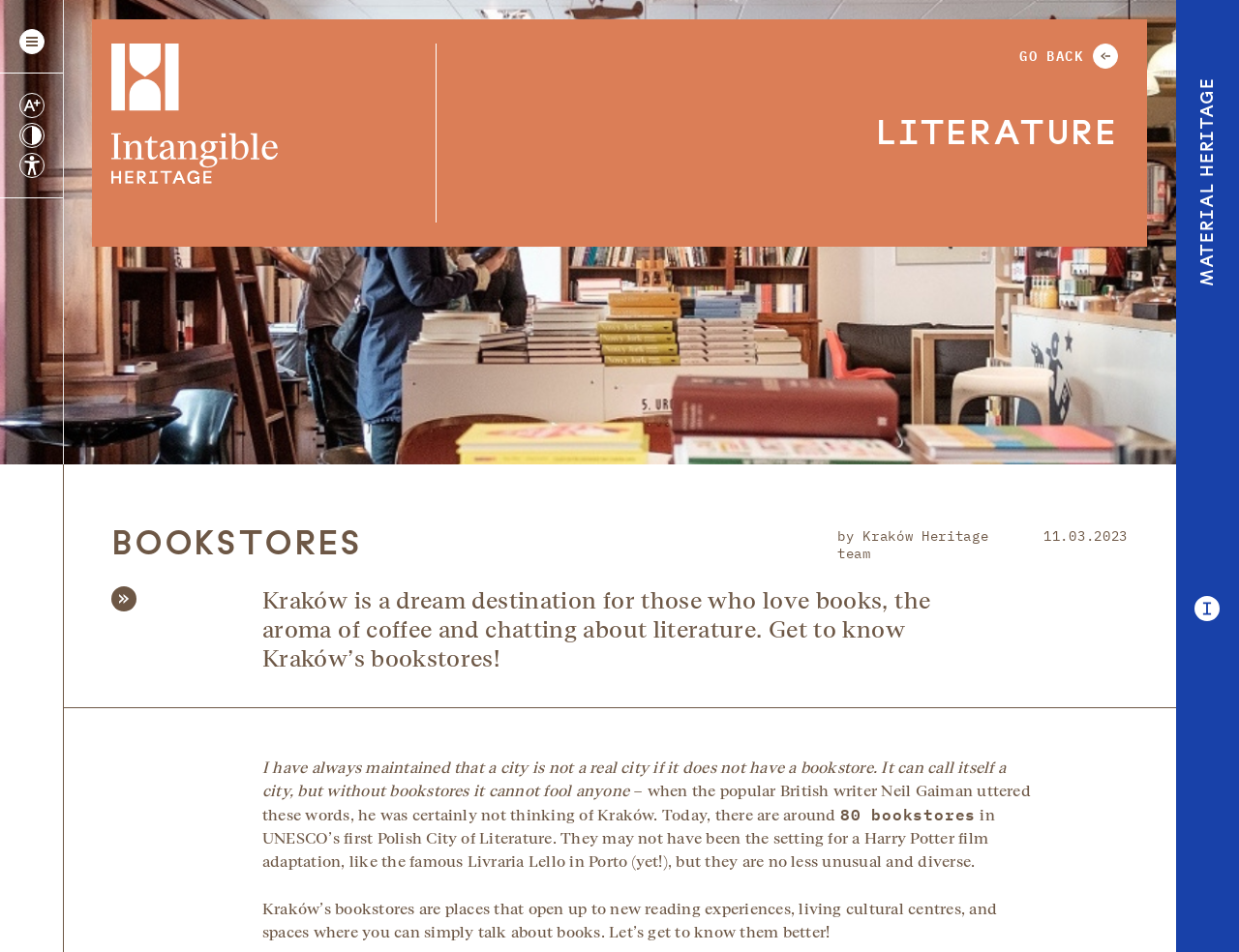Carefully examine the image and provide an in-depth answer to the question: What is the tone of the webpage?

The webpage has an informative tone, providing facts and information about Kraków's bookstores, and an enthusiastic tone, conveying the excitement and passion for books and literature.